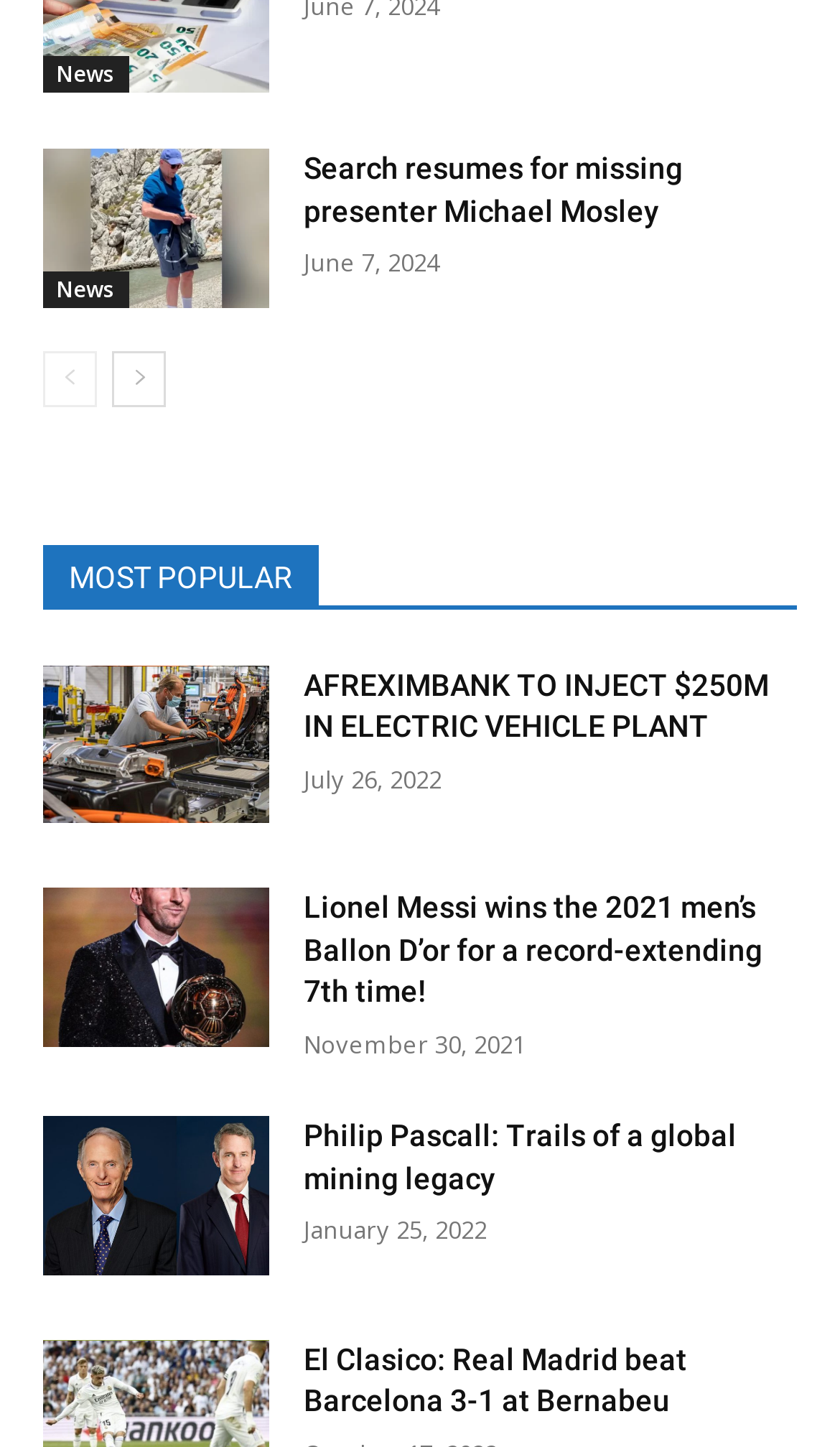What is the title of the first news article?
From the screenshot, provide a brief answer in one word or phrase.

Search resumes for missing presenter Michael Mosley